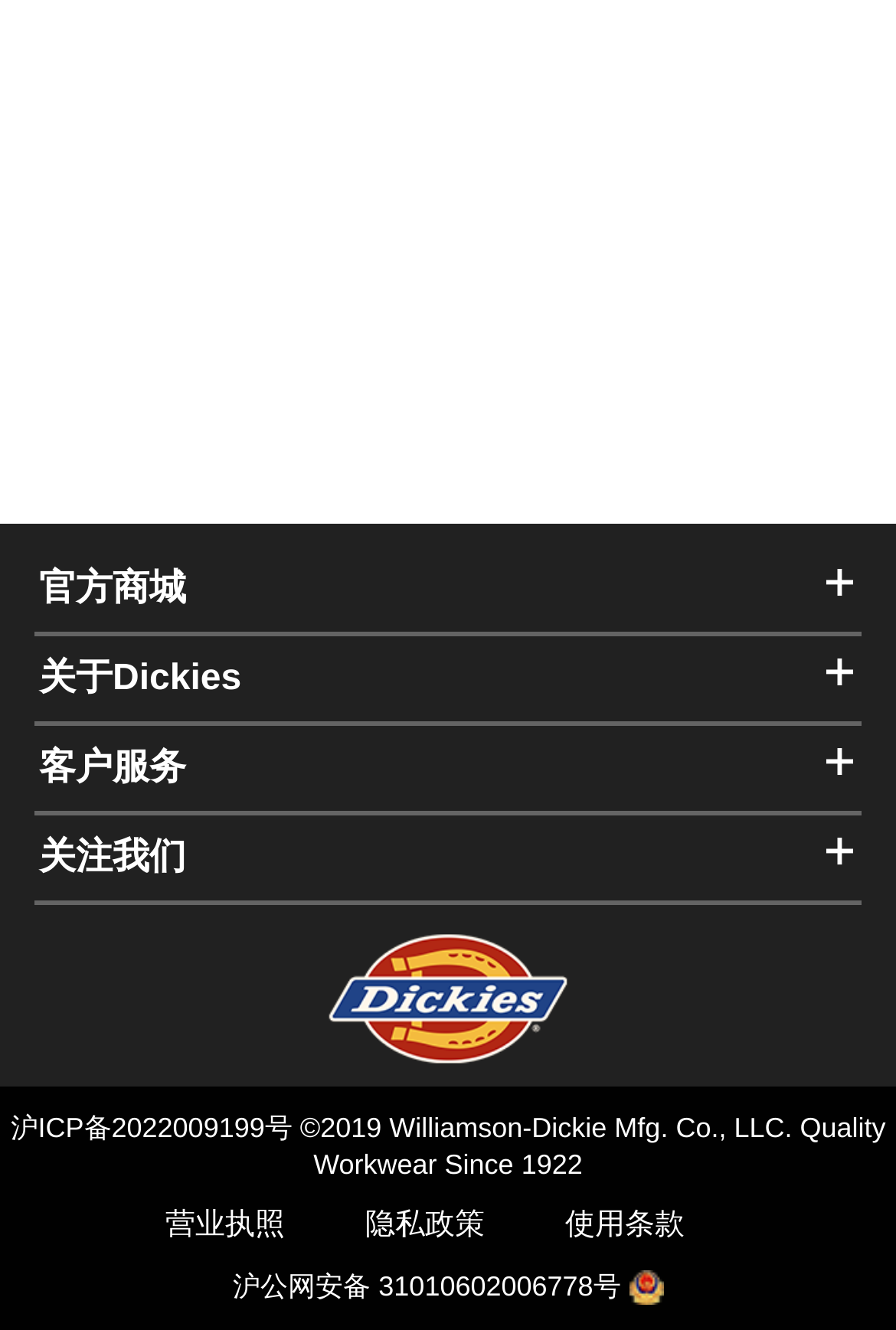What are the categories at the top of the webpage?
Carefully analyze the image and provide a detailed answer to the question.

The categories at the top of the webpage include '官方商城', '关于Dickies', '客户服务', and '关注我们', which are likely to be the main sections of the website.